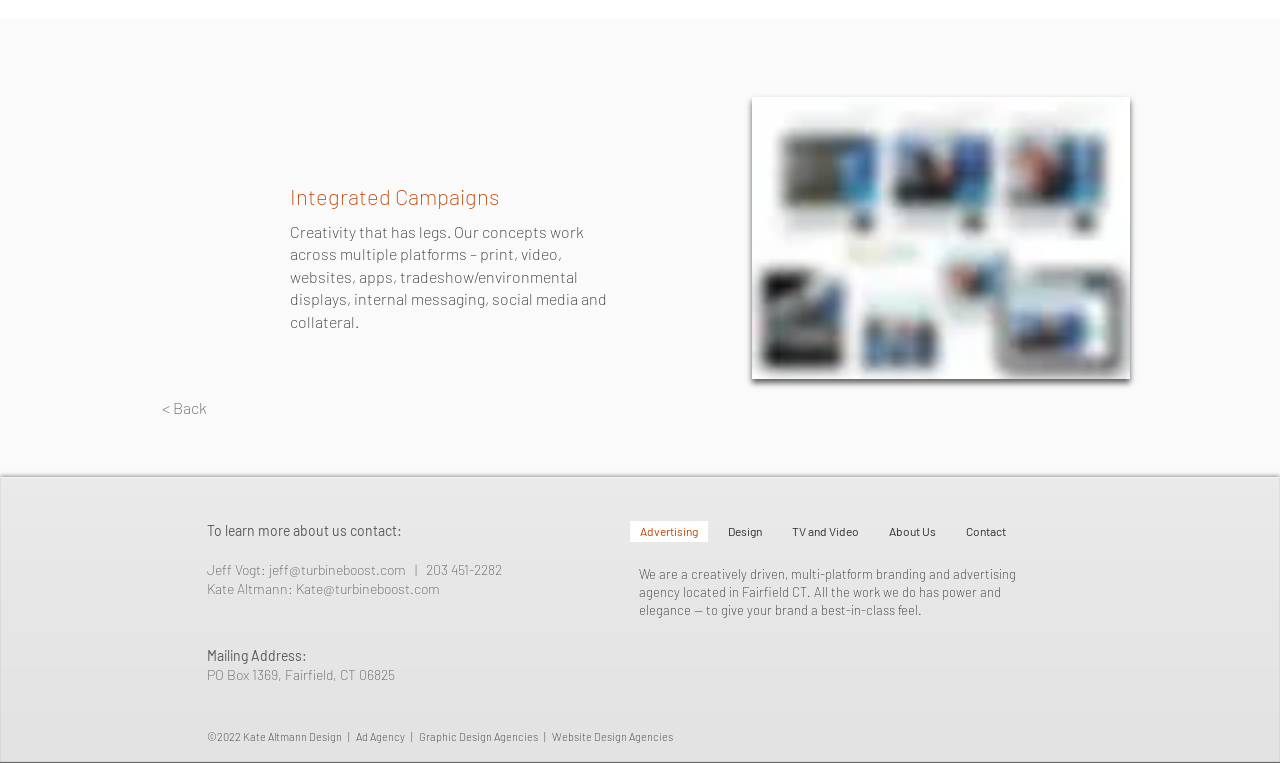What is the location of the agency?
Analyze the image and deliver a detailed answer to the question.

I found the answer by looking at the mailing address section, which mentions 'PO Box 1369, Fairfield, CT 06825'. This suggests that the agency is located in Fairfield, Connecticut.